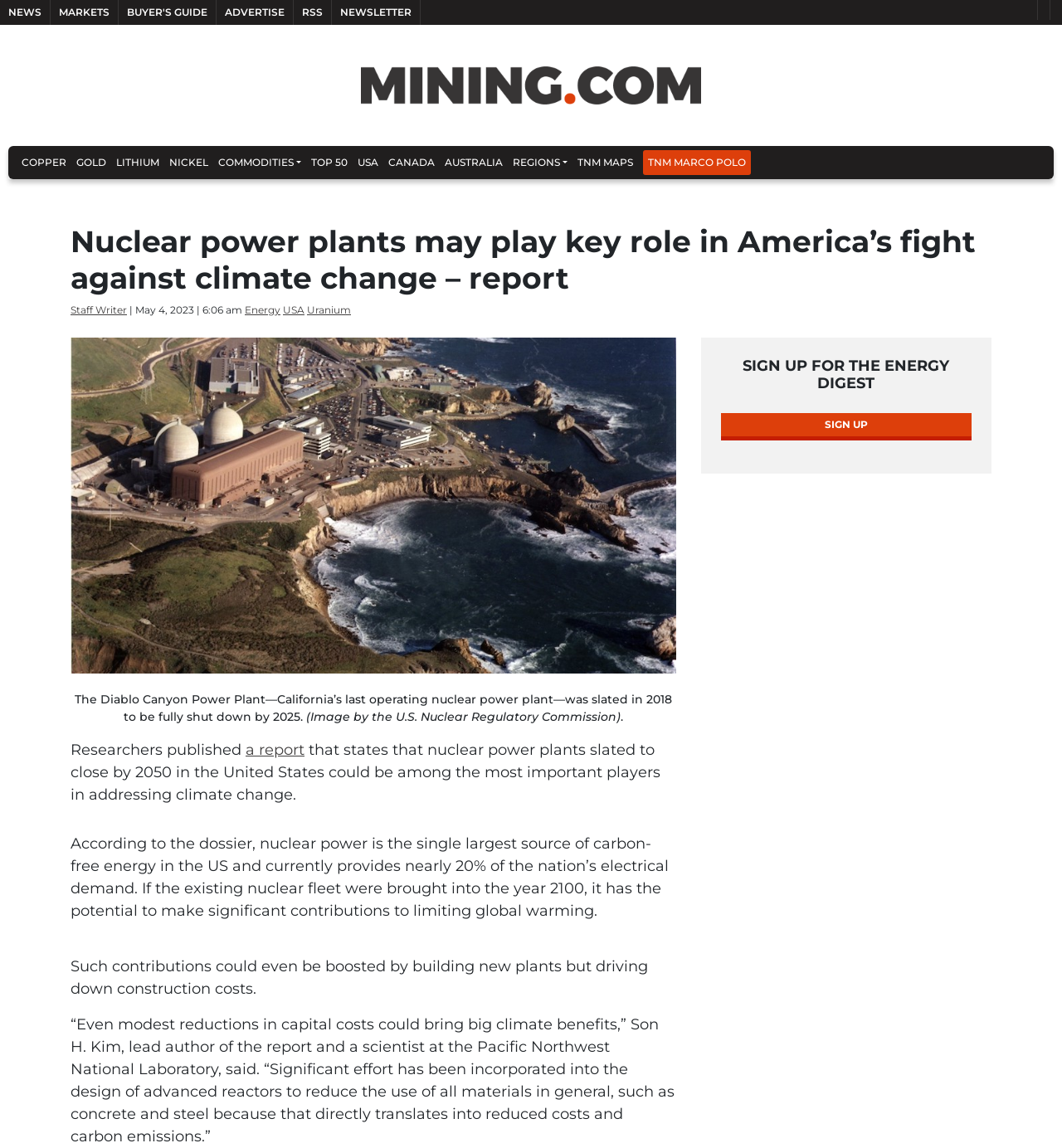Based on the visual content of the image, answer the question thoroughly: What is the purpose of the 'SIGN UP FOR THE ENERGY DIGEST' section?

The 'SIGN UP FOR THE ENERGY DIGEST' section appears to be a call-to-action to encourage readers to sign up for a newsletter or digest related to energy news.